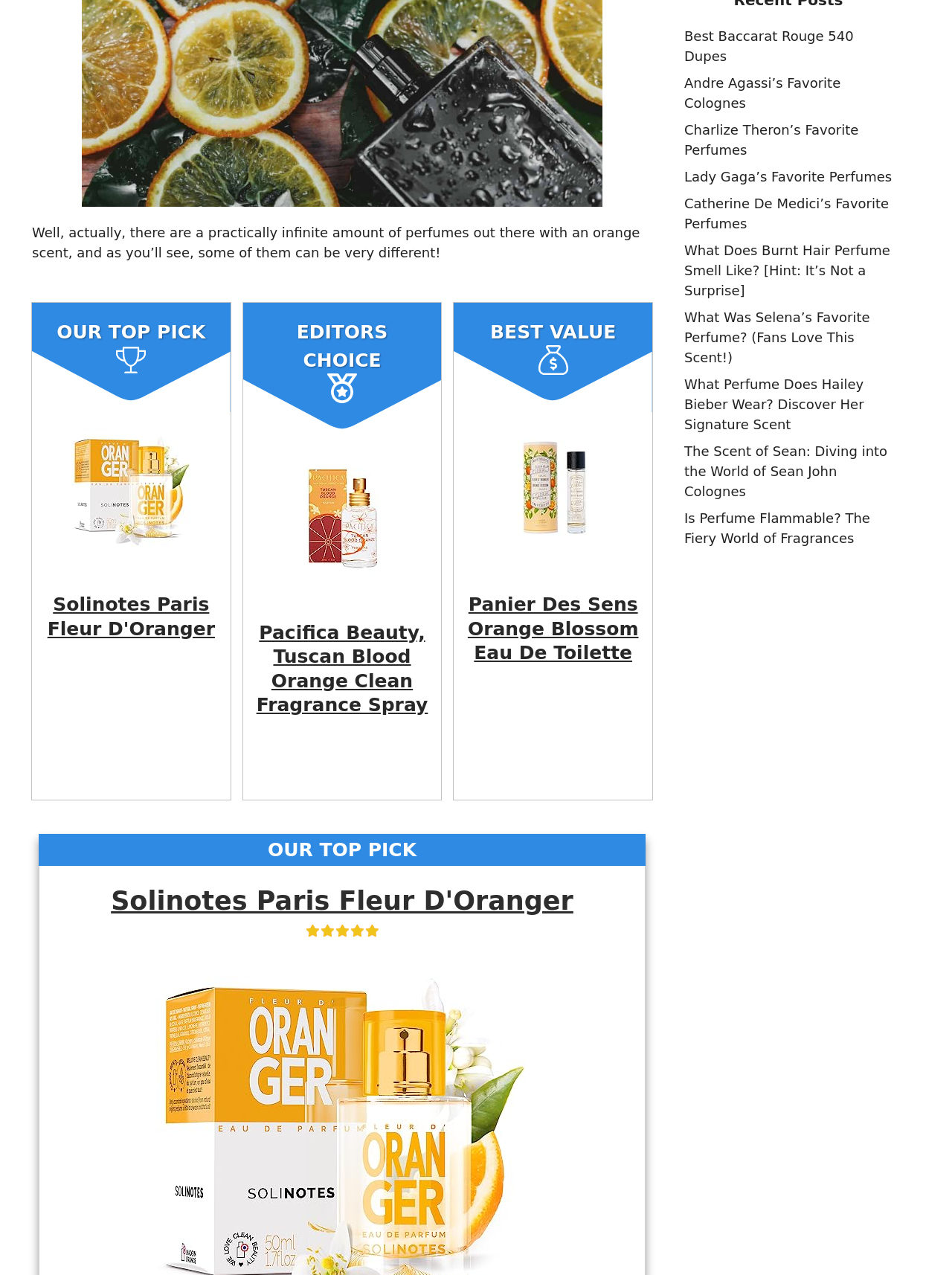Locate the bounding box of the UI element based on this description: "Best Baccarat Rouge 540 Dupes". Provide four float numbers between 0 and 1 as [left, top, right, bottom].

[0.719, 0.021, 0.897, 0.049]